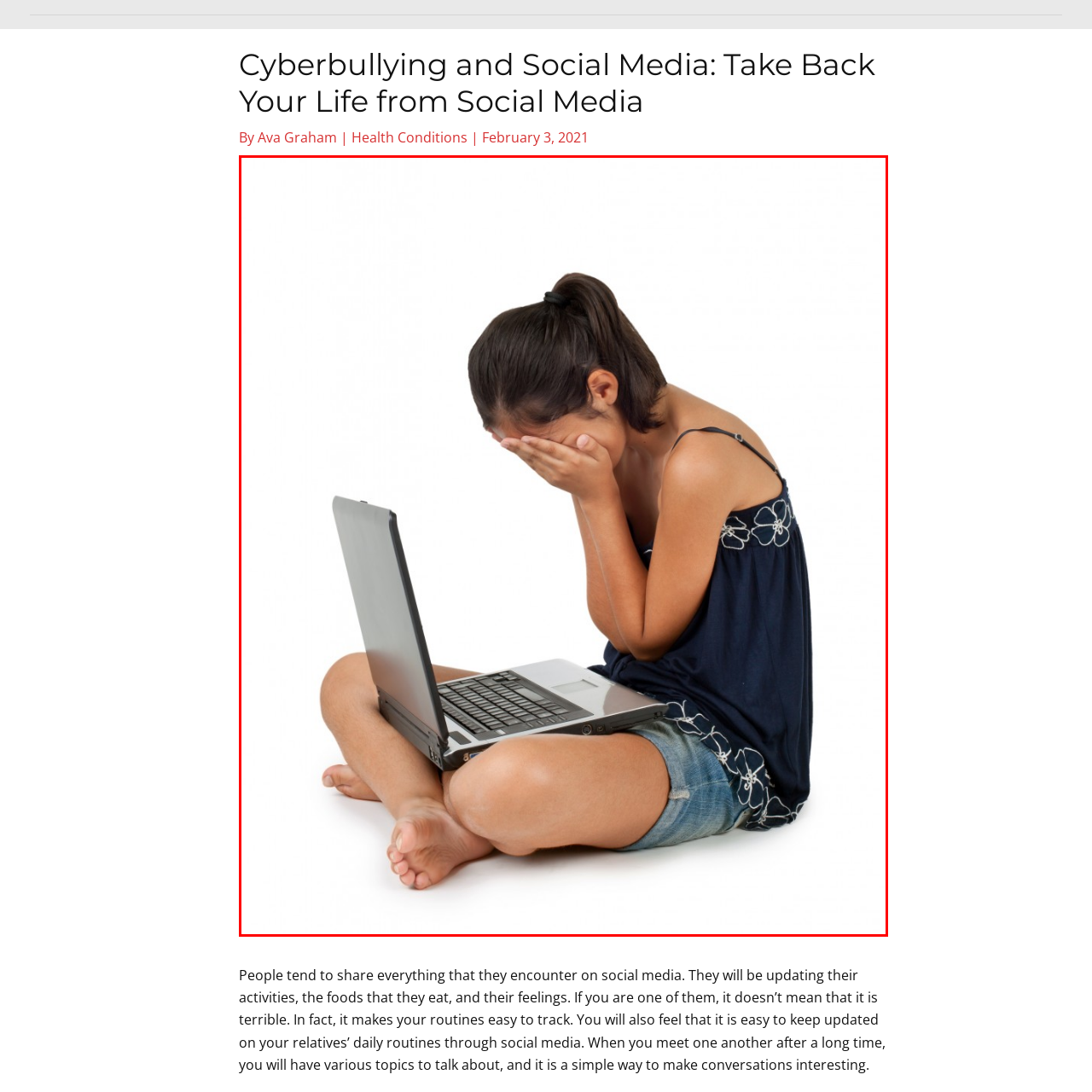Focus on the content within the red box and provide a succinct answer to this question using just one word or phrase: 
What is the girl doing with her hands?

covering her face